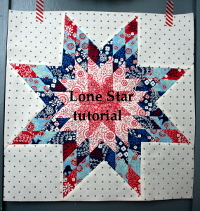Give a thorough caption of the image, focusing on all visible elements.

This vibrant image showcases a beautifully crafted quilt block featuring a classic Lone Star design. The star is created using a combination of red, blue, and white fabrics, each adorned with intricate patterns, bringing a lively and patriotic feel to the piece. Centered within the star is the text "Lone Star tutorial," indicating that this block is part of a tutorial aimed at guiding crafters through the process of making this stunning quilt block. The background is a simple white fabric with polka dots, which accentuates the boldness of the star design. The quilt block is likely displayed to provide inspiration for quilting enthusiasts, showcasing both craftsmanship and creativity in fabric selection.